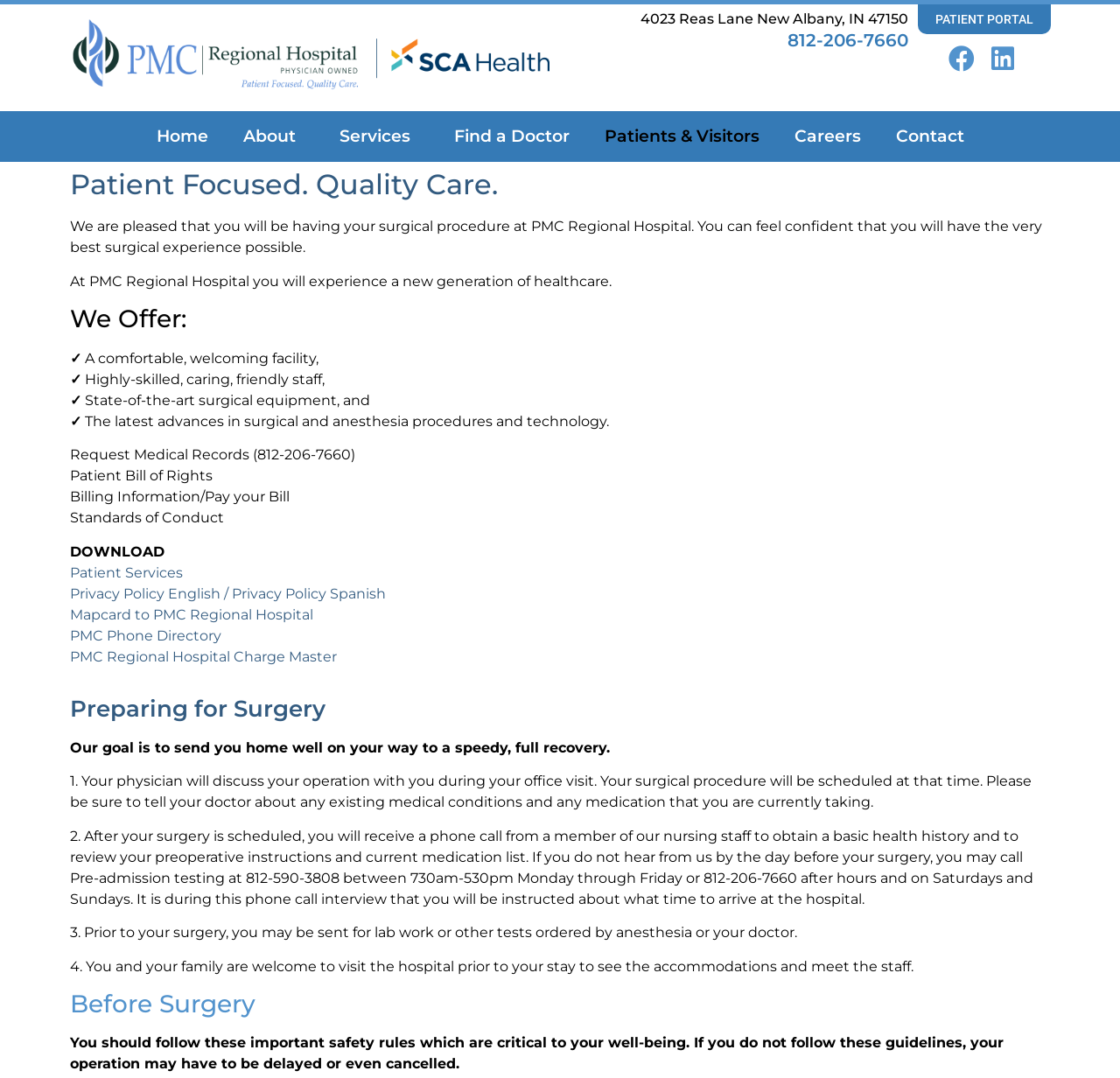Please find and report the bounding box coordinates of the element to click in order to perform the following action: "View Patient Services". The coordinates should be expressed as four float numbers between 0 and 1, in the format [left, top, right, bottom].

[0.062, 0.523, 0.163, 0.539]